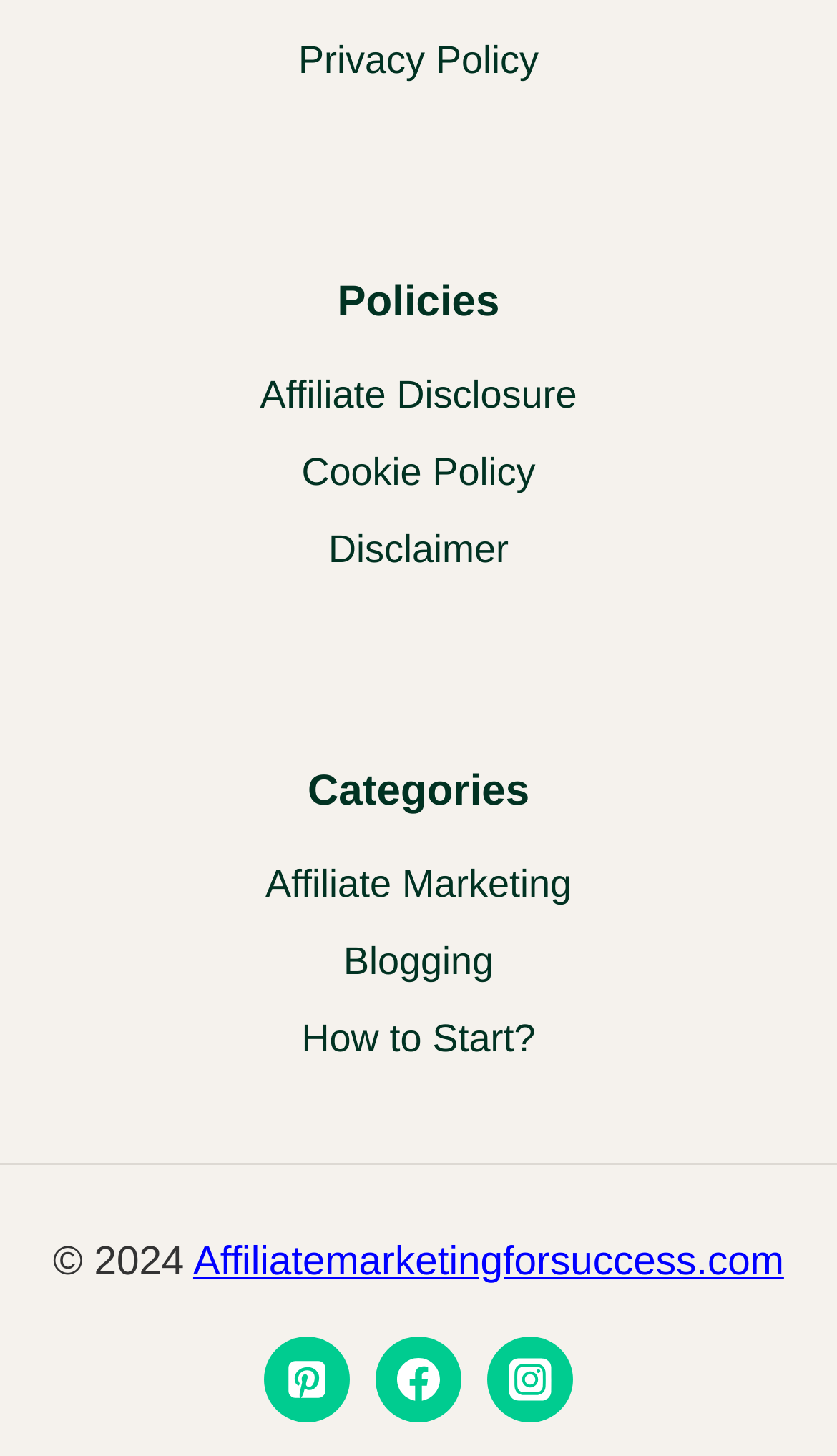What is the domain of the website?
Give a one-word or short phrase answer based on the image.

affiliatemarketingforsuccess.com